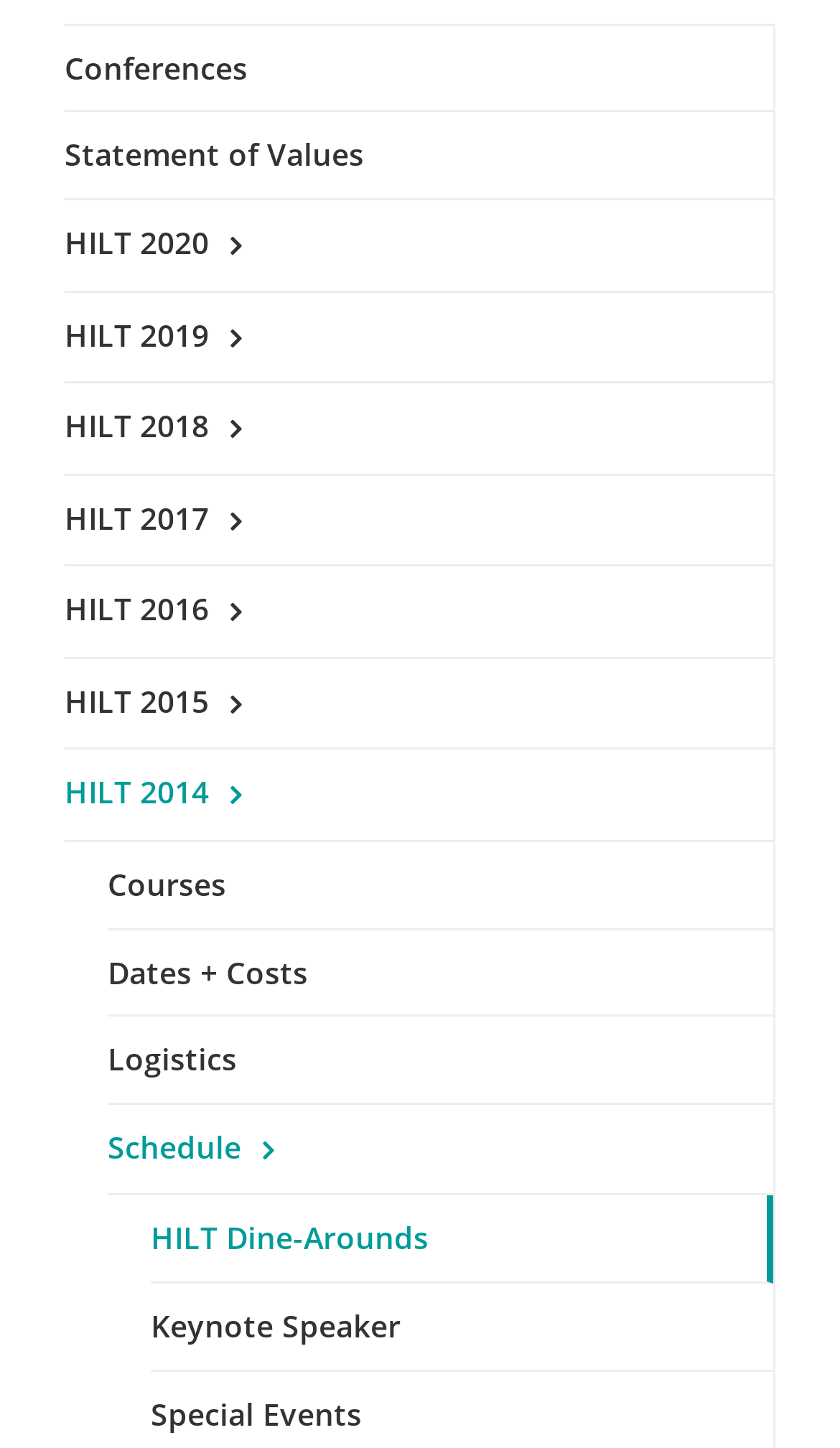Locate the bounding box coordinates of the clickable region necessary to complete the following instruction: "Check USP MARION prison in Illinois". Provide the coordinates in the format of four float numbers between 0 and 1, i.e., [left, top, right, bottom].

None